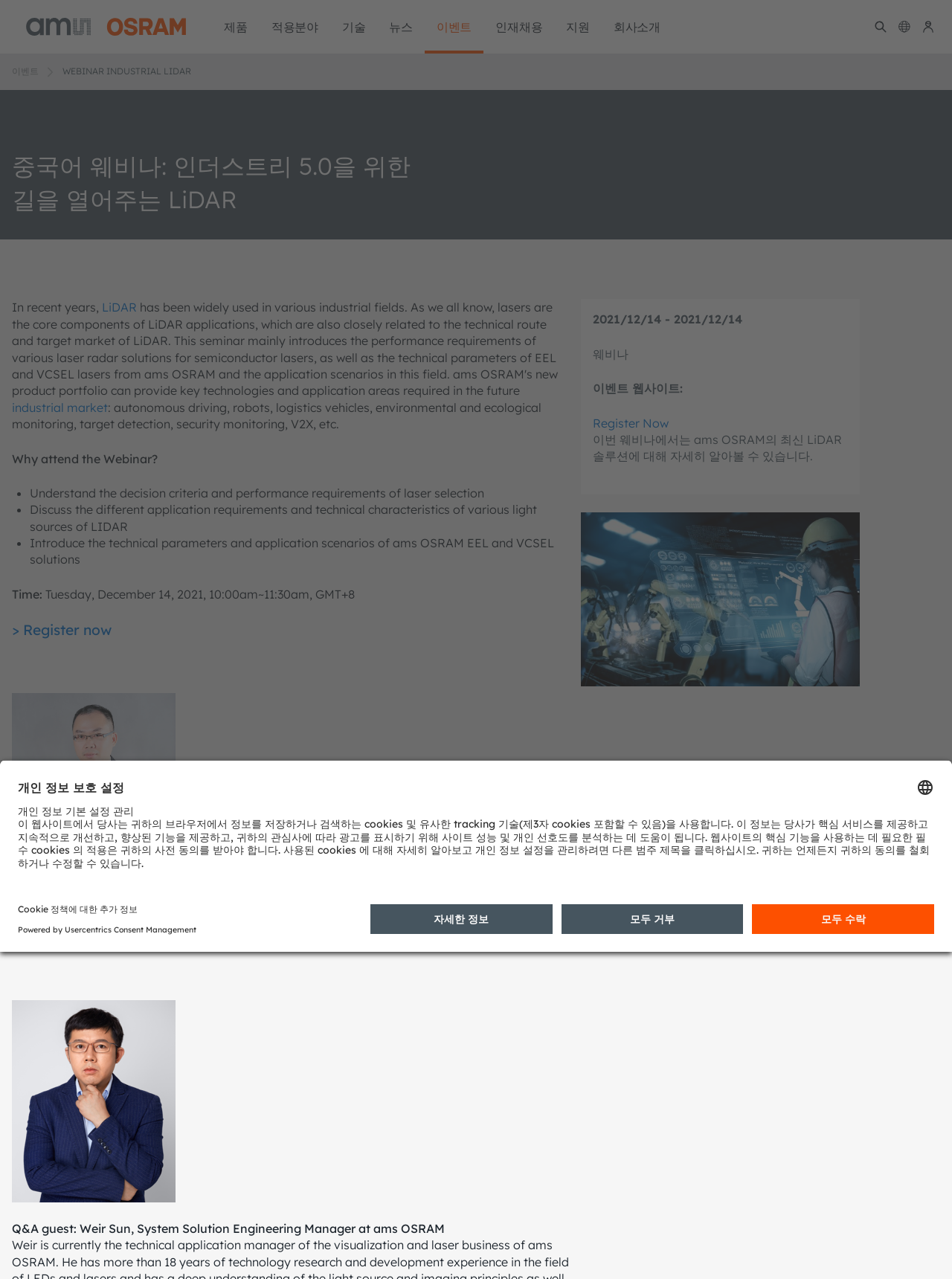Using the given element description, provide the bounding box coordinates (top-left x, top-left y, bottom-right x, bottom-right y) for the corresponding UI element in the screenshot: Privacy Policy

None